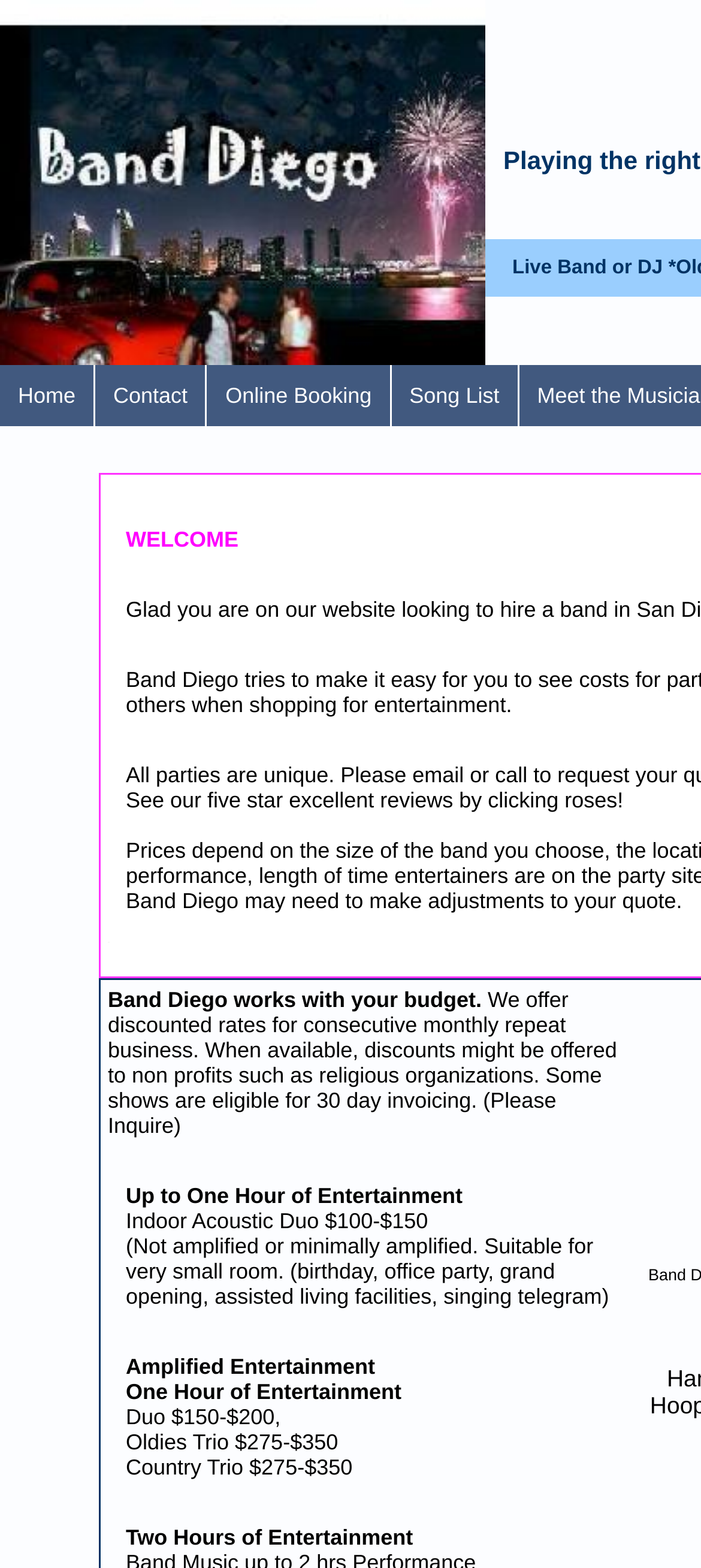Write an elaborate caption that captures the essence of the webpage.

The webpage appears to be about a band based in San Diego, California, offering entertainment services for hire. At the top of the page, there is a navigation menu with four links: "Home", "Contact", "Online Booking", and "Song List". Each link has a corresponding heading element.

Below the navigation menu, there is a section dedicated to the "Song List". This section features a small image, followed by a series of text paragraphs. The text describes the band's entertainment packages, including the duration and pricing for different types of performances, such as a duo, oldies trio, and country trio. The prices range from $150 to $350. There is also a mention of a senior discount.

The layout of the page is organized, with clear headings and concise text. The navigation menu is positioned at the top, making it easy to access different sections of the website. The "Song List" section is prominently displayed, with the text and images arranged in a logical and easy-to-follow manner.